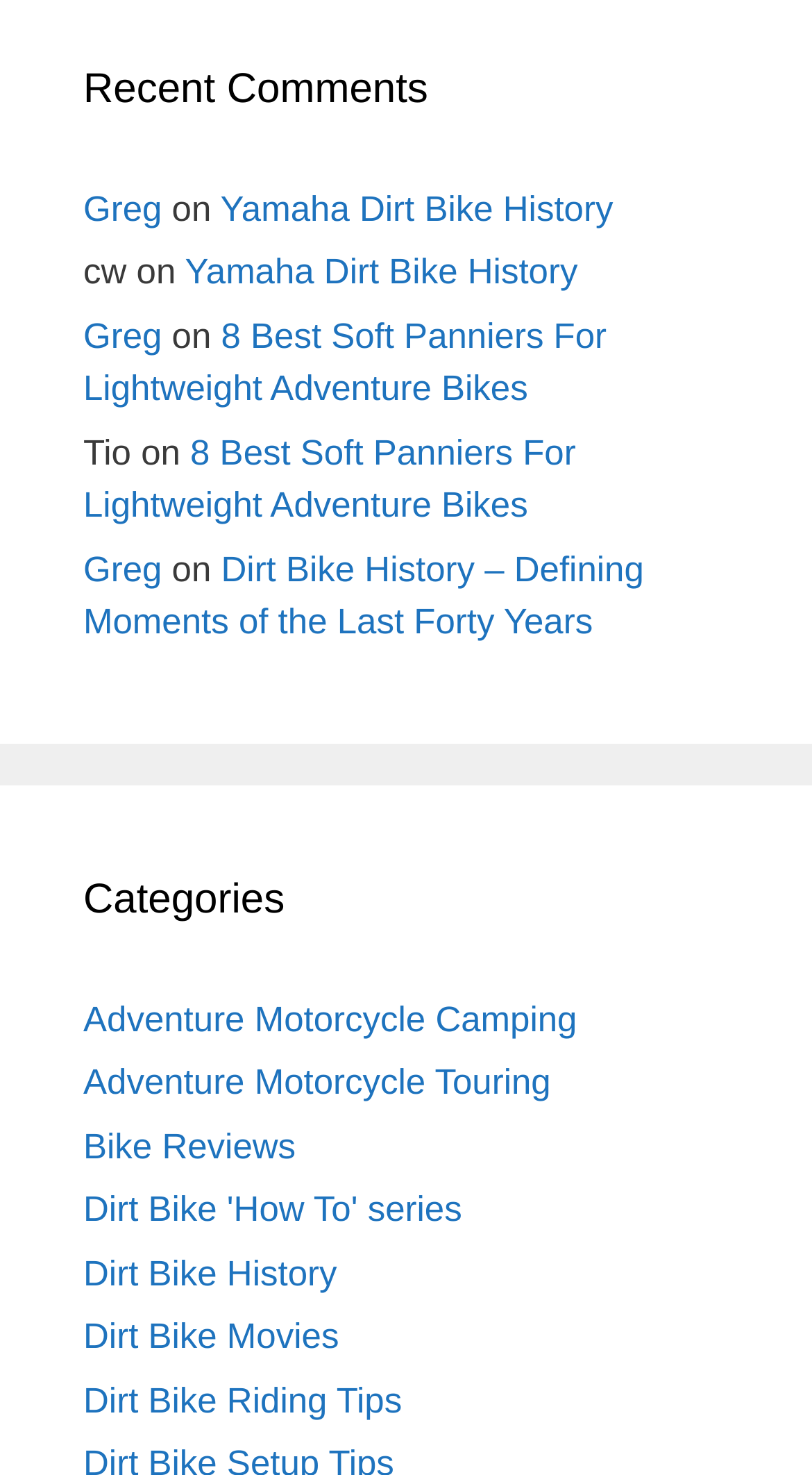Locate the bounding box coordinates of the segment that needs to be clicked to meet this instruction: "explore Yamaha Dirt Bike History".

[0.271, 0.128, 0.755, 0.155]